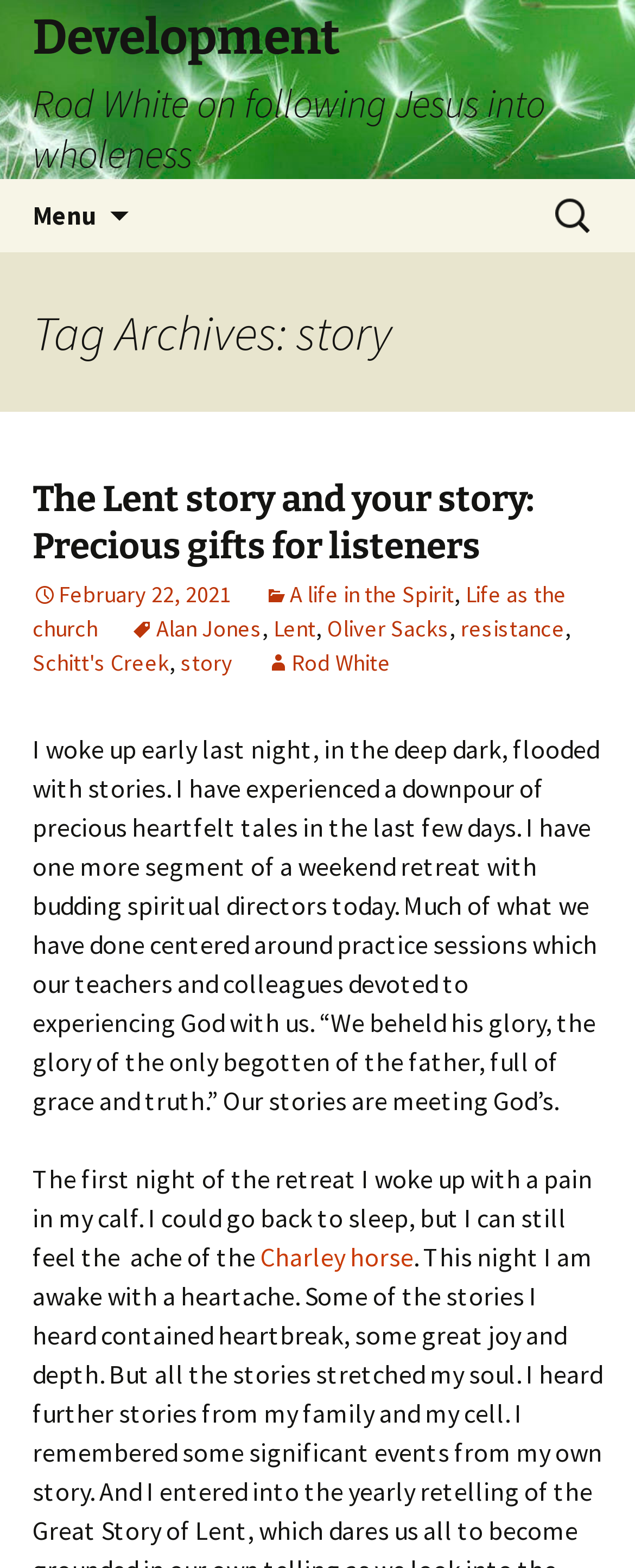Find the bounding box of the element with the following description: "A life in the Spirit". The coordinates must be four float numbers between 0 and 1, formatted as [left, top, right, bottom].

[0.415, 0.359, 0.715, 0.378]